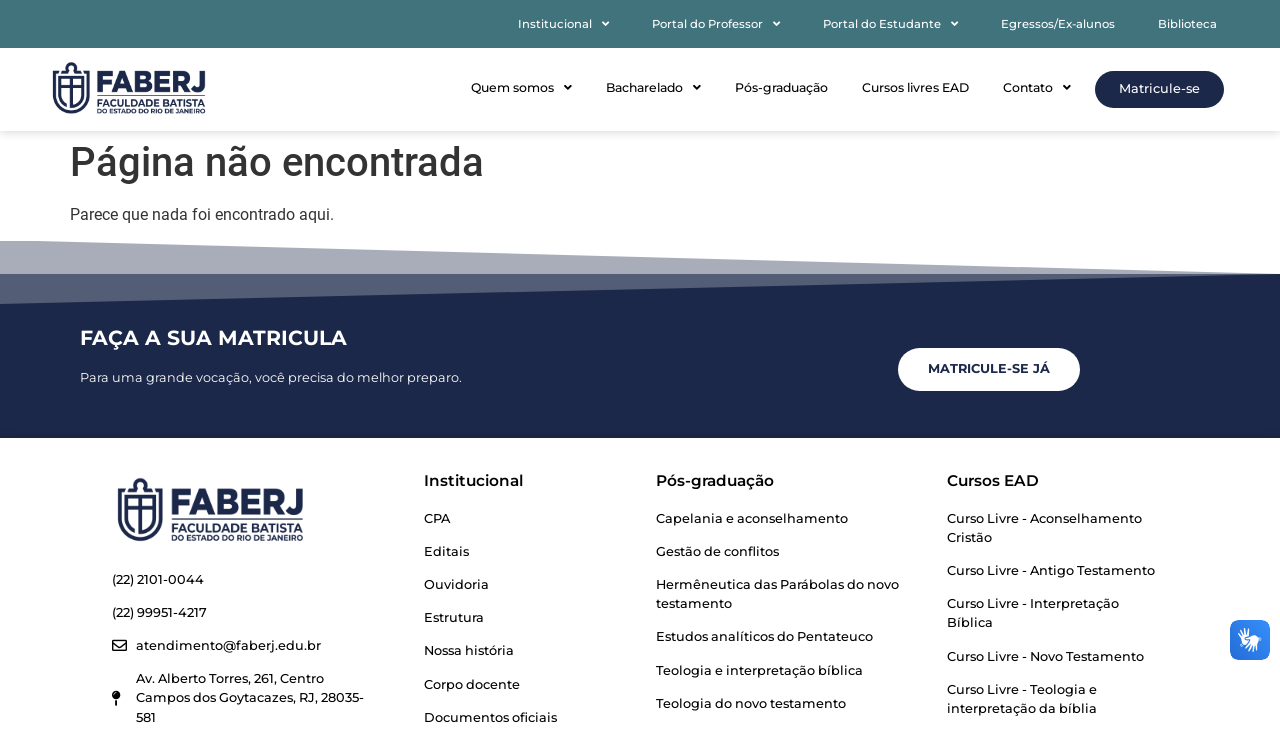Please identify the bounding box coordinates of the clickable area that will allow you to execute the instruction: "Click on the 'Institucional' link".

[0.393, 0.014, 0.487, 0.052]